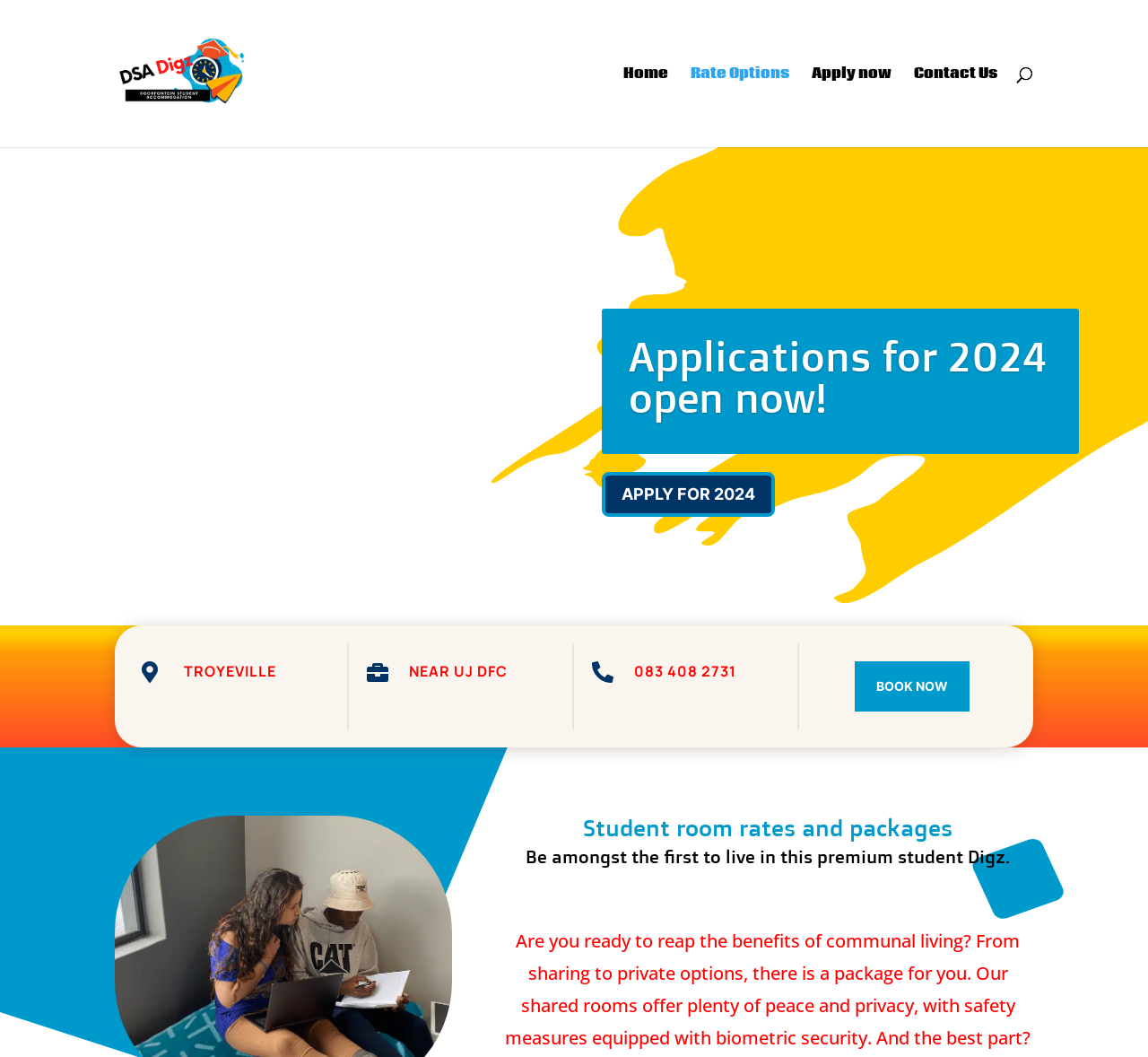Please analyze the image and give a detailed answer to the question:
What is the phone number to contact?

I found the answer by looking at the heading element with the text '083 408 2731' which is likely to be the phone number to contact.